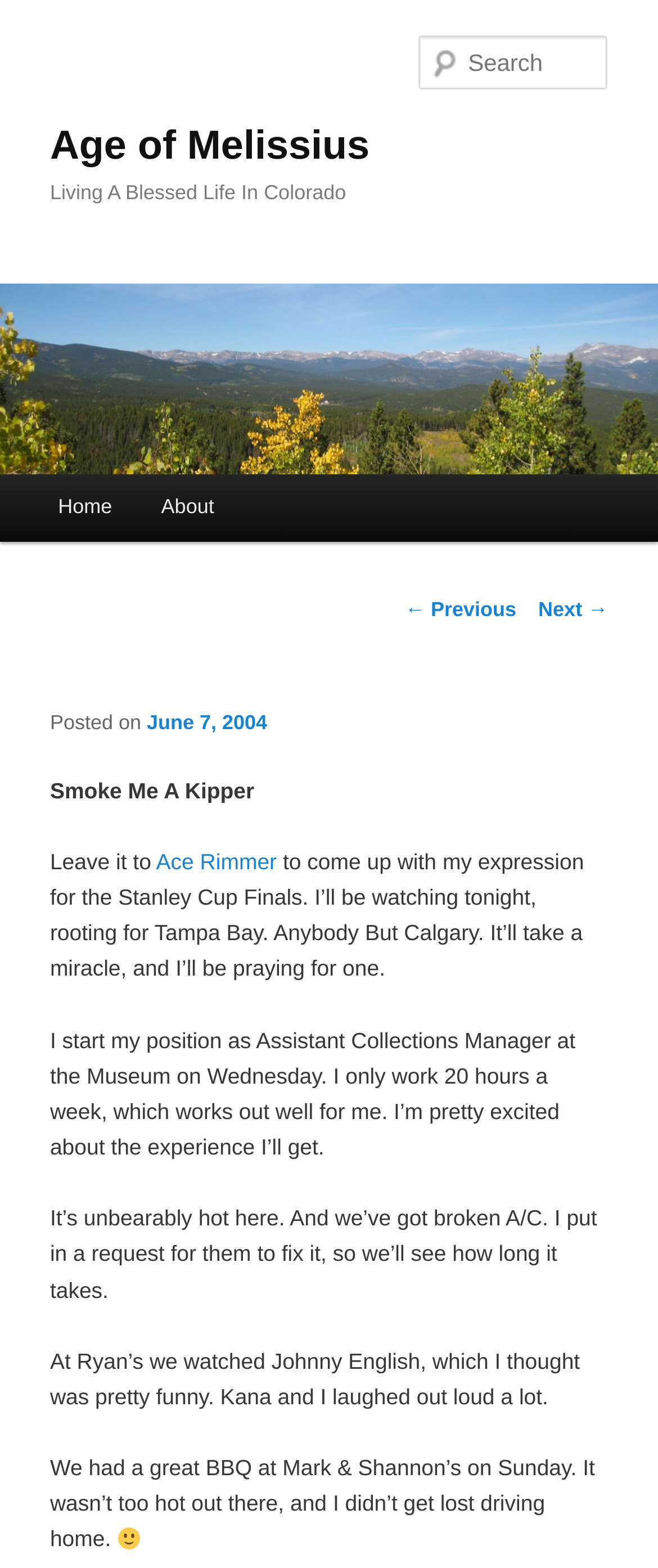Extract the main headline from the webpage and generate its text.

Age of Melissius